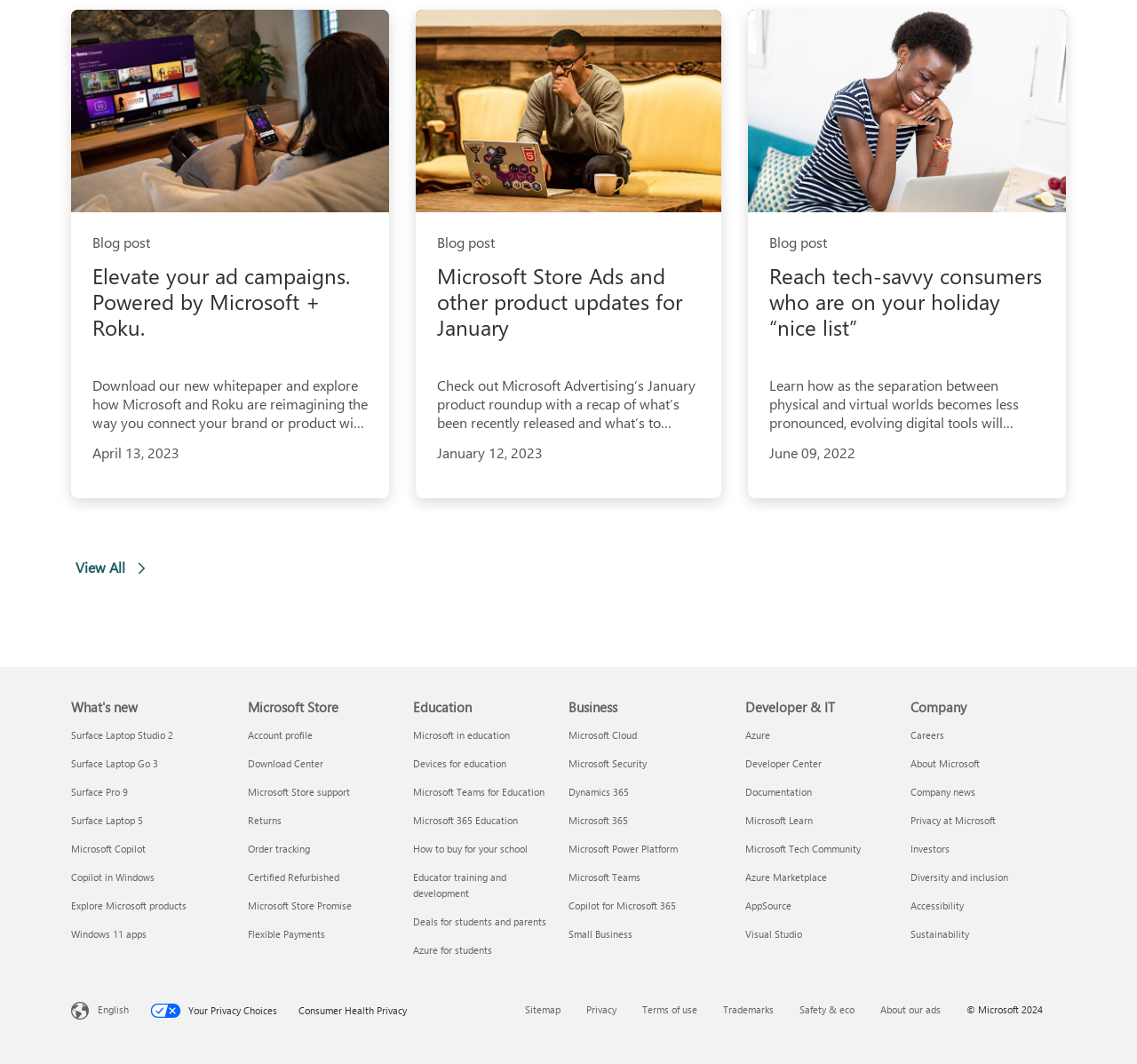Use a single word or phrase to answer the following:
What is the topic of the first blog post?

Elevate your ad campaigns